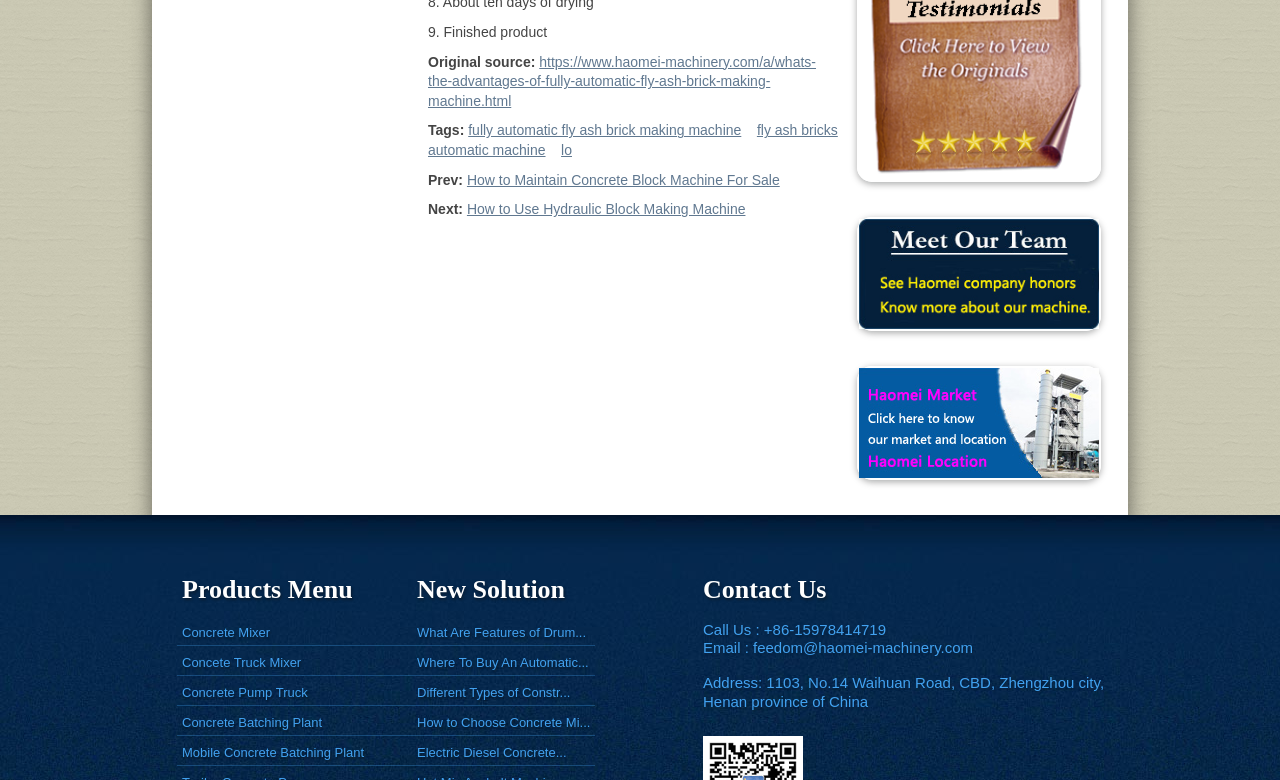How many links are there in the 'Products Menu' section?
Please provide a comprehensive answer based on the details in the screenshot.

The 'Products Menu' section is identified by the heading element with the text 'Products Menu'. Within this section, there are 5 link elements, namely 'Concrete Mixer', 'Concete Truck Mixer', 'Concrete Pump Truck', 'Concrete Batching Plant', and 'Mobile Concrete Batching Plant'.